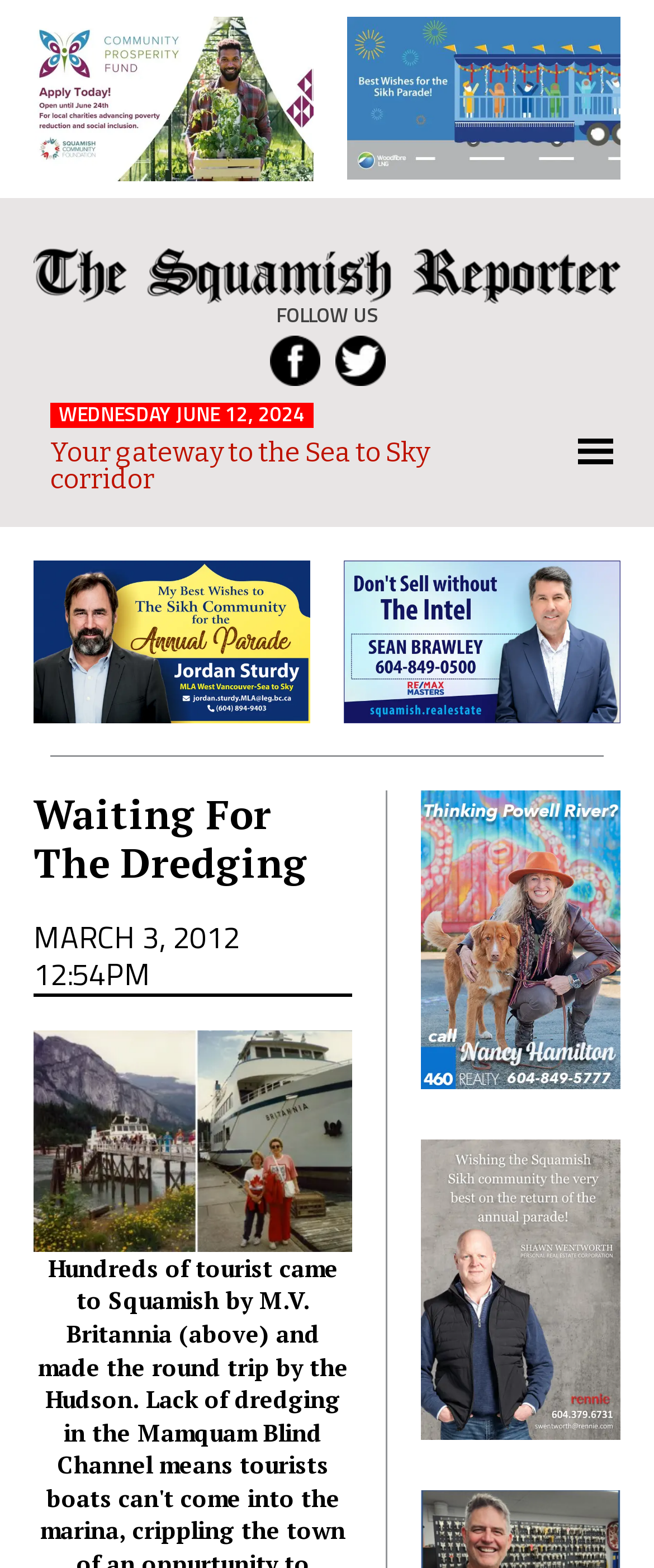Write an exhaustive caption that covers the webpage's main aspects.

The webpage is a news article page from The Squamish Reporter, with a focus on local news from Squamish and the Sea to Sky Region. At the top, there are two advertisements, one on the left and one on the right, with images and links to Reporter-Ad-CPF-2024.jpg and Sikh-parade-2024.jpg, respectively. 

Below the advertisements, there is a header section with a link to The Squamish Reporter, accompanied by an image. On the right side of the header, there is a section with the title "FOLLOW US" and two social media links with images. 

The main content area is divided into two sections. On the left, there is a news article titled "Waiting For The Dredging" with a publication date of March 3, 2012. The article has a heading, a publication time, and a main content area with an image. 

On the right side, there is a sidebar with a heading "Primary Sidebar" and three links. Above the sidebar, there are two images with links to Jordan-Sturdy.jpg and SEAN-BRAWLEY-FINAL.jpg, respectively. At the top right corner, there is a button with an icon.